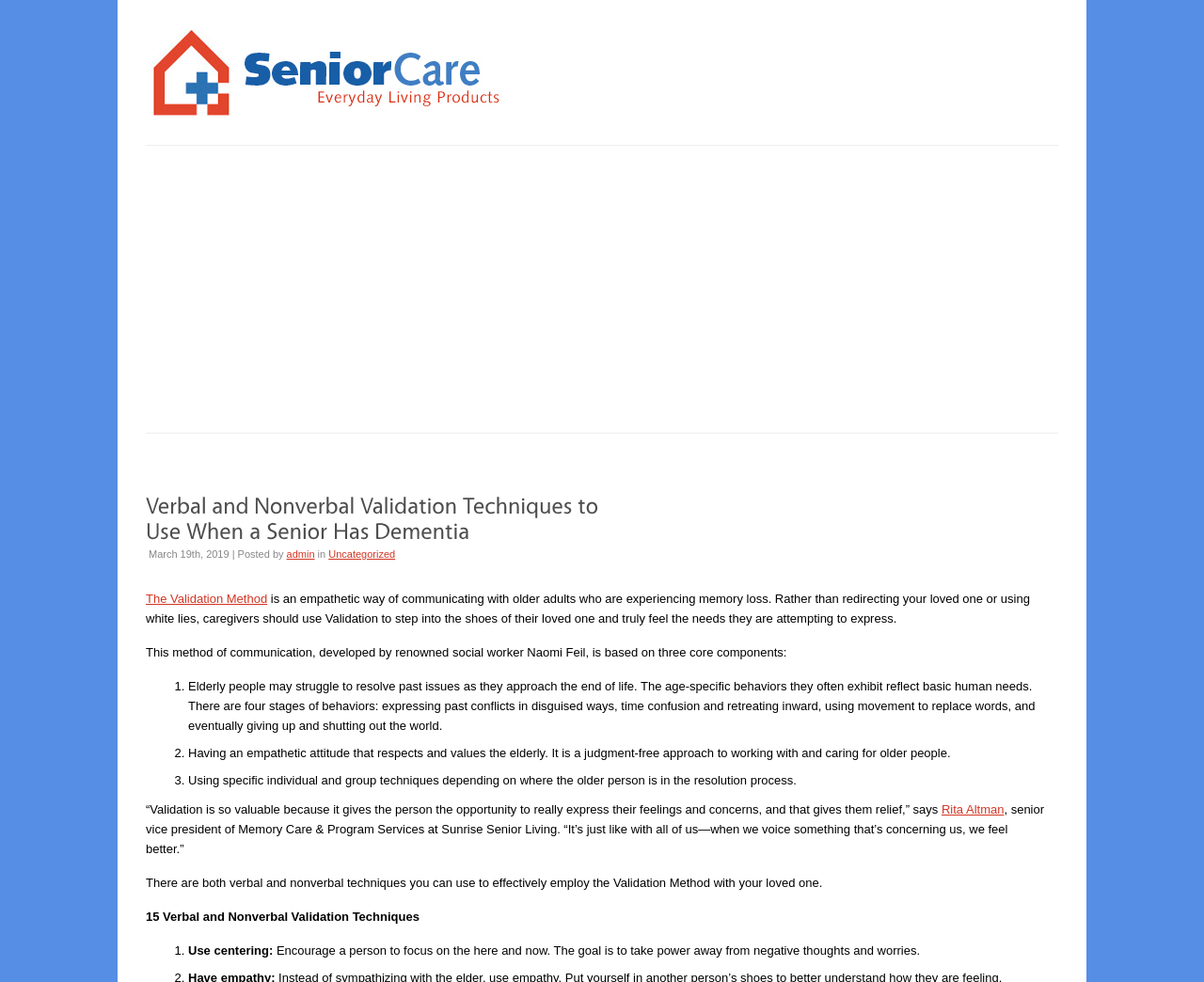How many core components does the Validation Method have?
Please answer the question as detailed as possible.

I found the answer by reading the second paragraph, which states that the Validation Method is based on three core components.